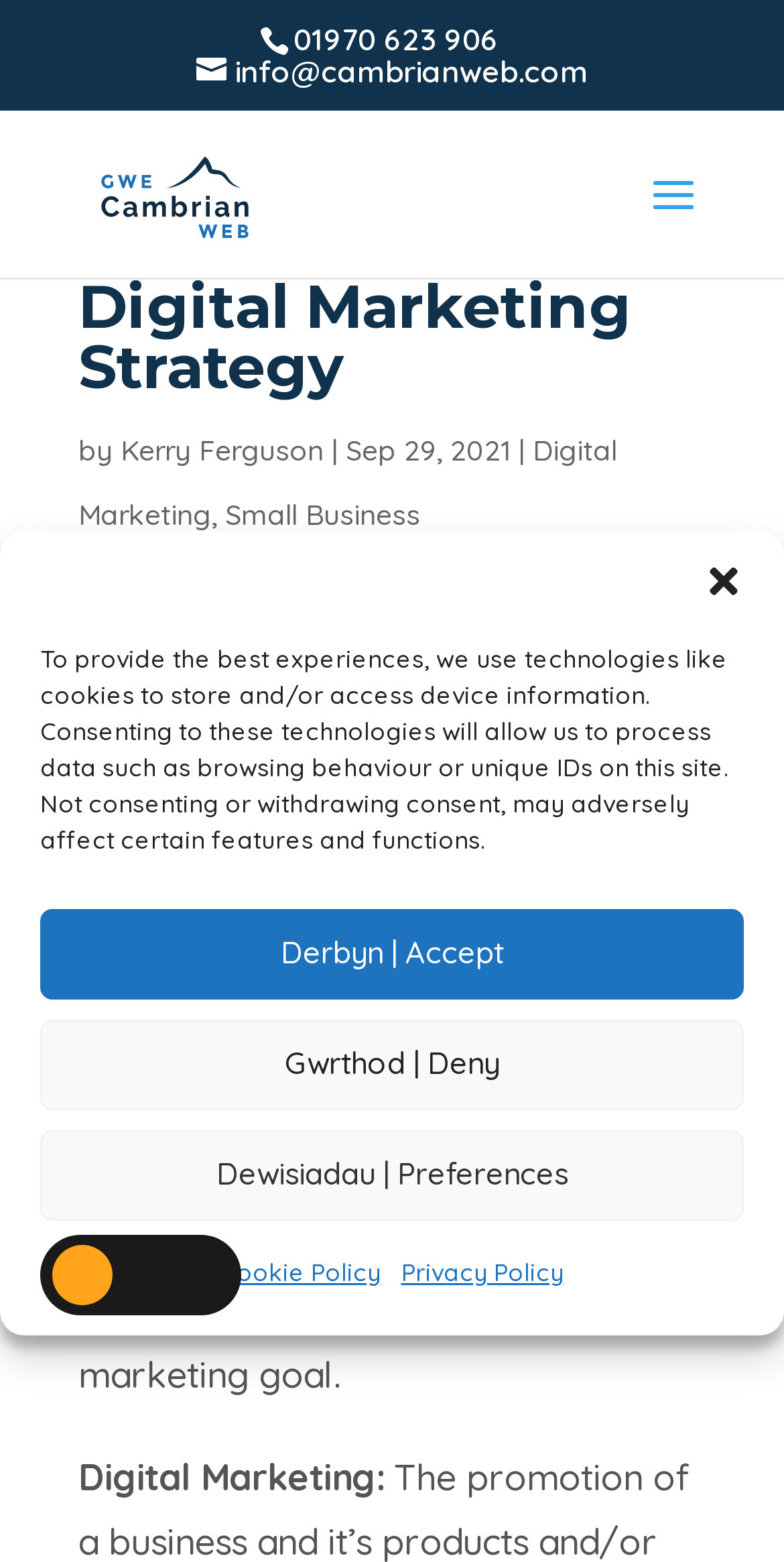Please give a succinct answer to the question in one word or phrase:
What is the date of the article?

Sep 29, 2021